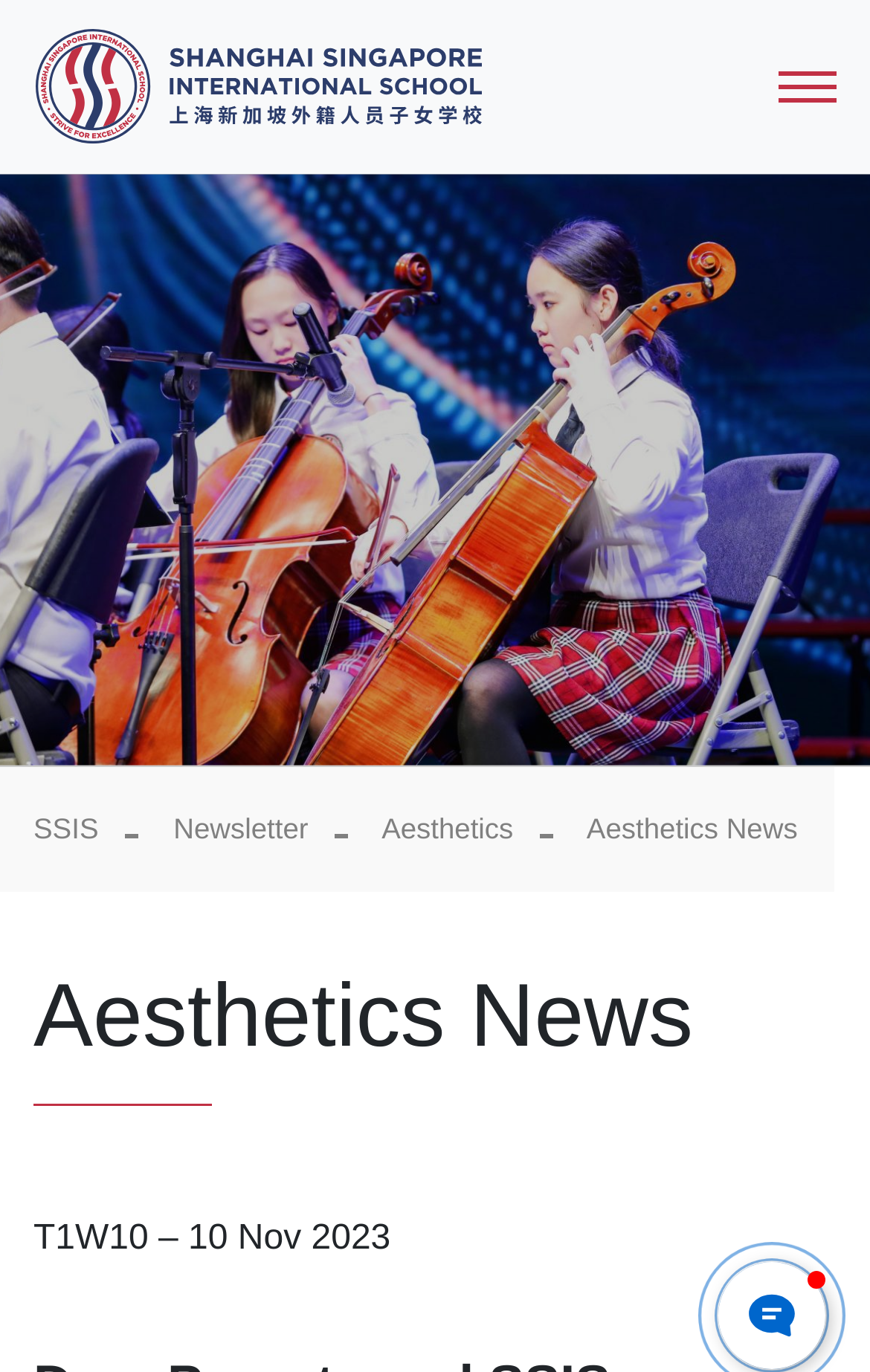Please provide a brief answer to the question using only one word or phrase: 
What is the logo of Shanghai Singapore International School?

SSIS Logo image